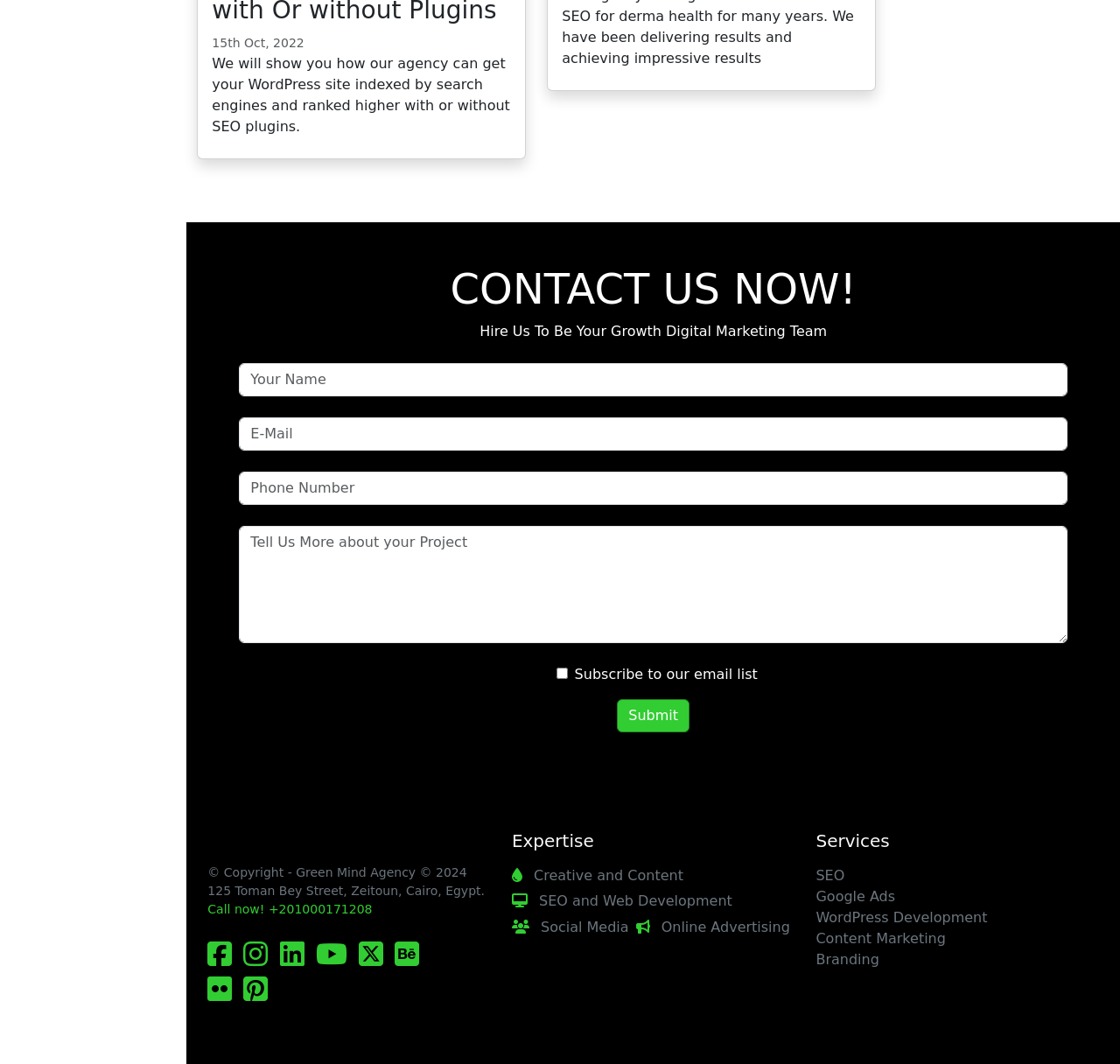What is the name of the agency?
Please give a detailed and elaborate explanation in response to the question.

The name 'Green Mind Agency' is mentioned at the bottom of the webpage, along with the agency's copyright information and contact details.